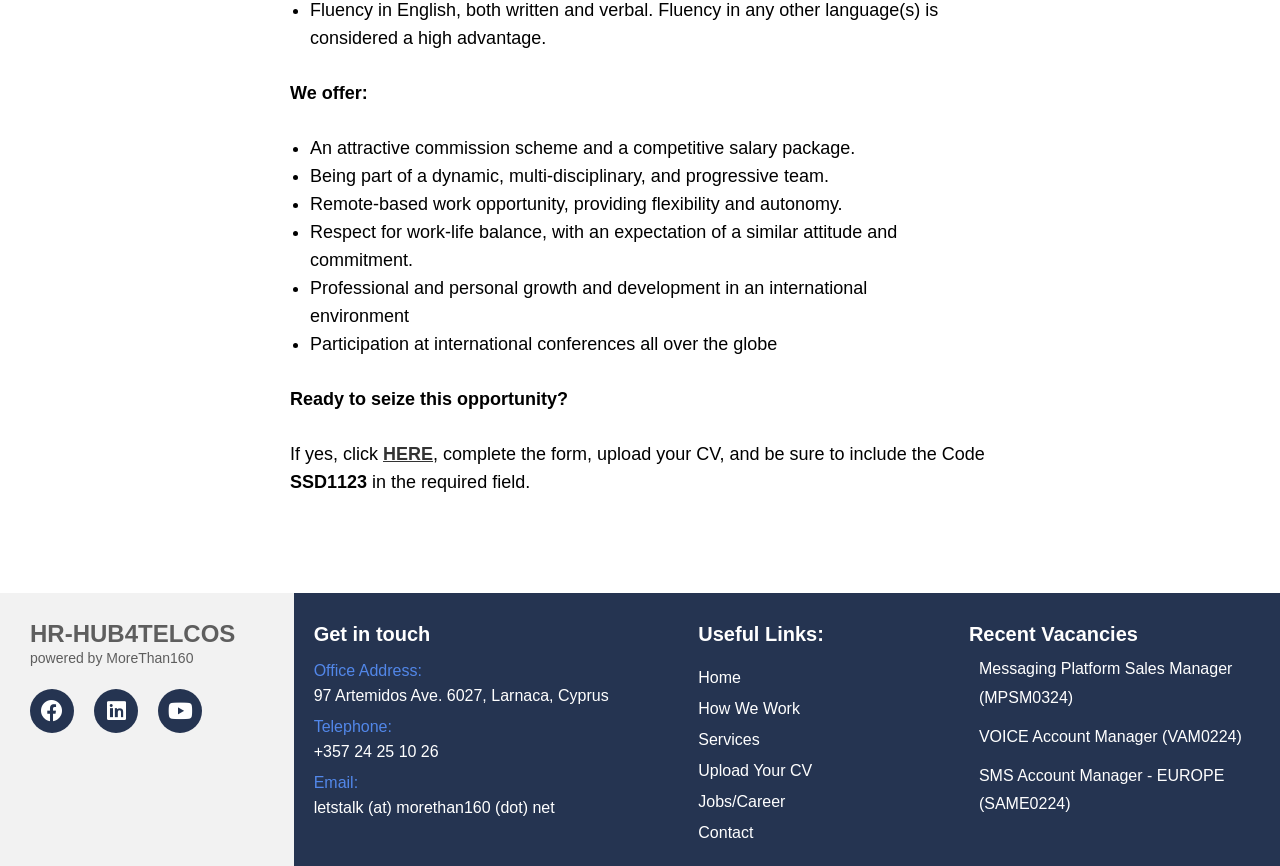Predict the bounding box of the UI element based on the description: "Upload Your CV". The coordinates should be four float numbers between 0 and 1, formatted as [left, top, right, bottom].

[0.546, 0.876, 0.726, 0.906]